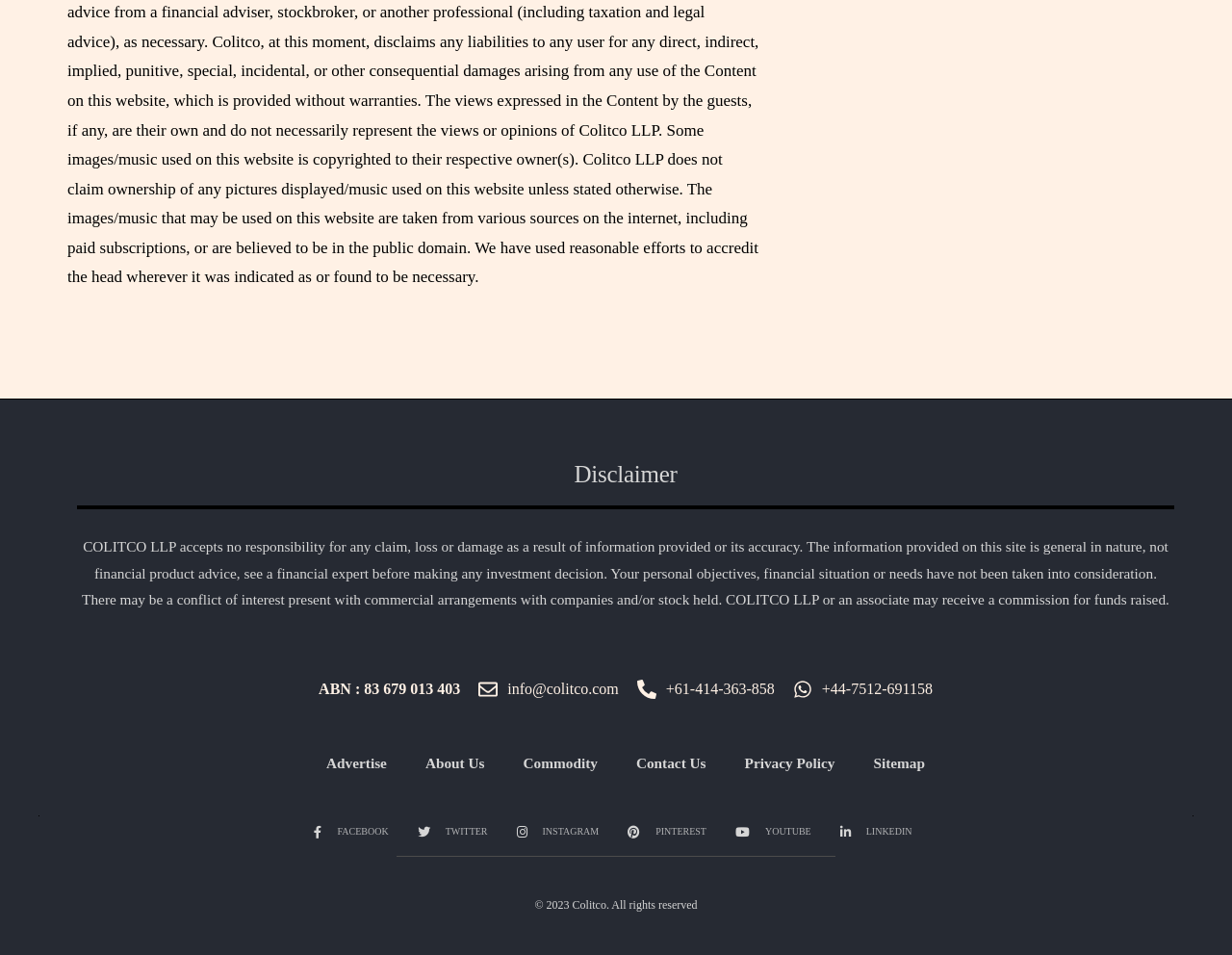How many social media links are available?
Using the screenshot, give a one-word or short phrase answer.

6